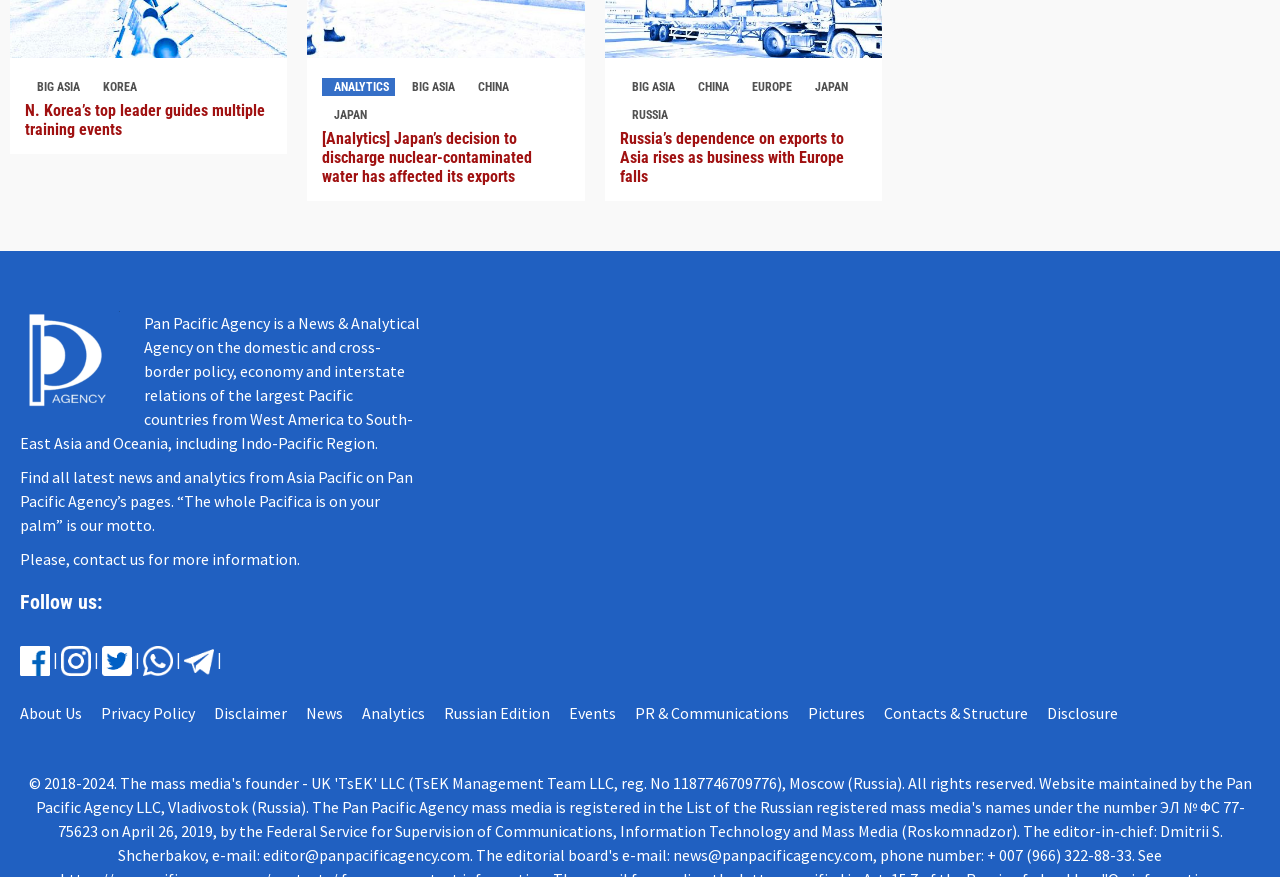Select the bounding box coordinates of the element I need to click to carry out the following instruction: "Click on 'BIG ASIA'".

[0.02, 0.089, 0.067, 0.109]